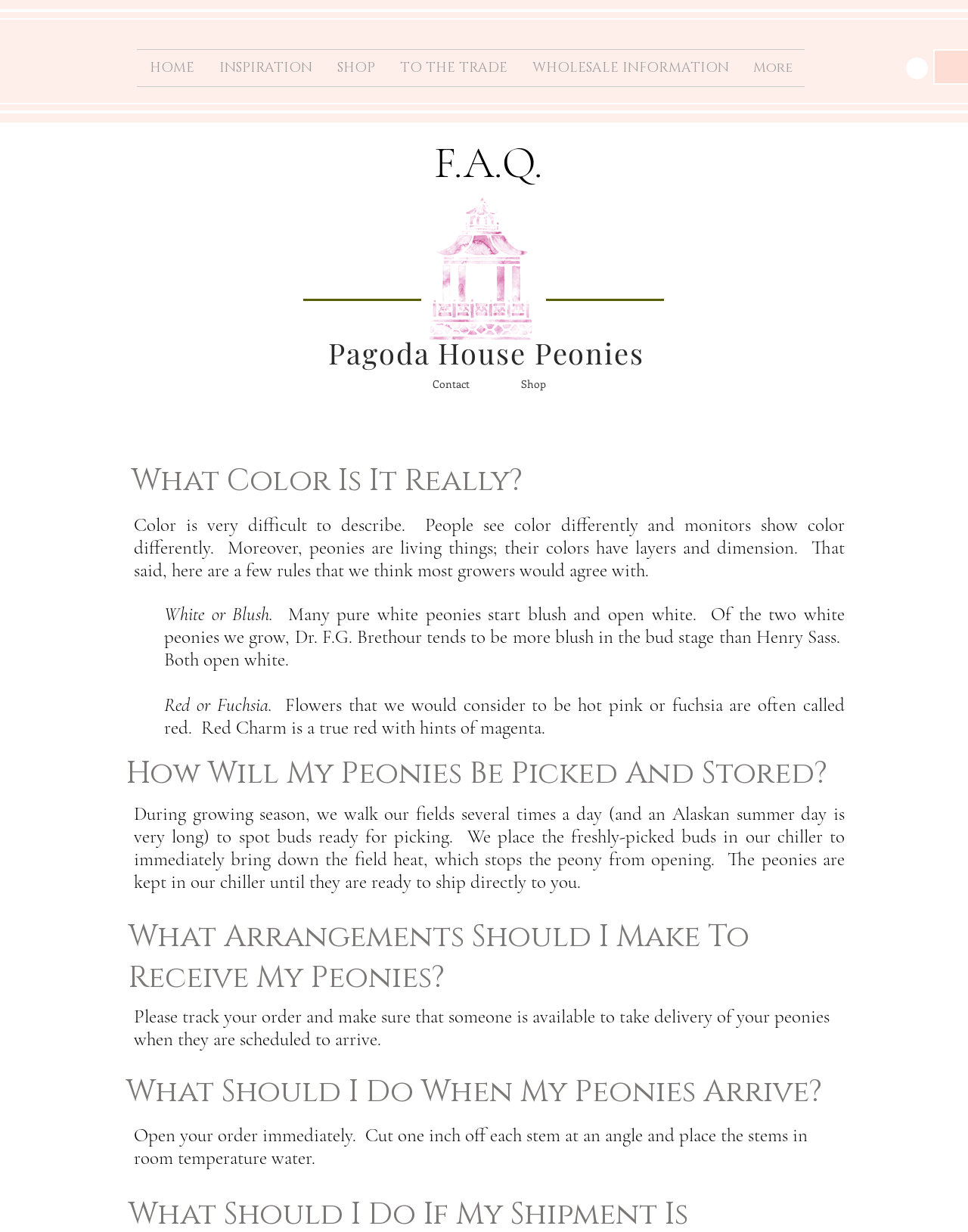What is the purpose of the navigation links?
Answer the question with detailed information derived from the image.

The navigation links, such as 'HOME', 'INSPIRATION', 'SHOP', etc., are provided to allow users to navigate to different pages of the website. This can be inferred from the presence of these links in the navigation section of the webpage.